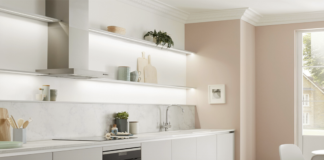Interpret the image and provide an in-depth description.

This image showcases a stylish, modern kitchen adorned with sleek white cabinetry and minimalist design elements. The clean lines are complemented by a beautiful marble countertop and soft, ambient lighting integrated into open shelving. These shelves are elegantly arranged with decorative items, such as glass jars and wooden cutting boards, contributing to the kitchen's sophisticated charm. The warm color palette features a light pink accent wall that adds a touch of warmth to the space, while a window in the background allows natural light to flood the room, creating an inviting and airy atmosphere. This kitchen exemplifies contemporary design trends, emphasizing both functionality and aesthetic appeal.